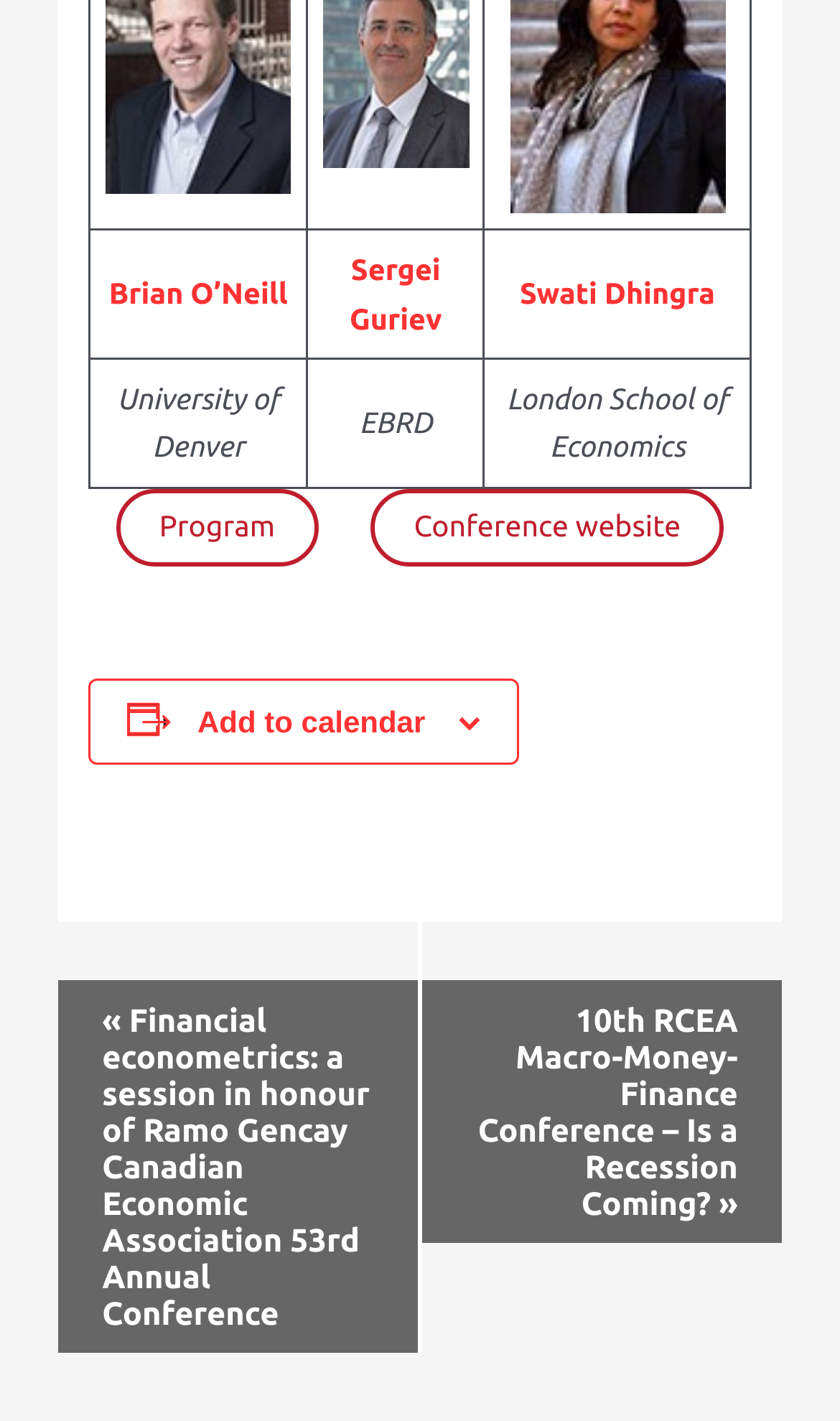What is the name of the first speaker?
Refer to the image and provide a detailed answer to the question.

I looked at the first gridcell element with a link and found the text 'Brian O'Neill'.